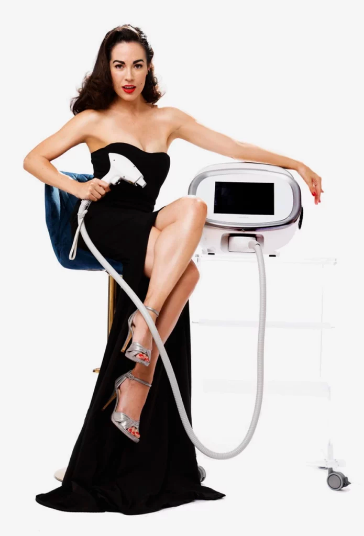Analyze the image and provide a detailed answer to the question: What is the device beside her?

The modern device beside the woman features a screen and a hose, suggesting that it is a cutting-edge tool for beauty or skincare treatments. Its sleek design and advanced technology imply a high-end approach to beauty care.